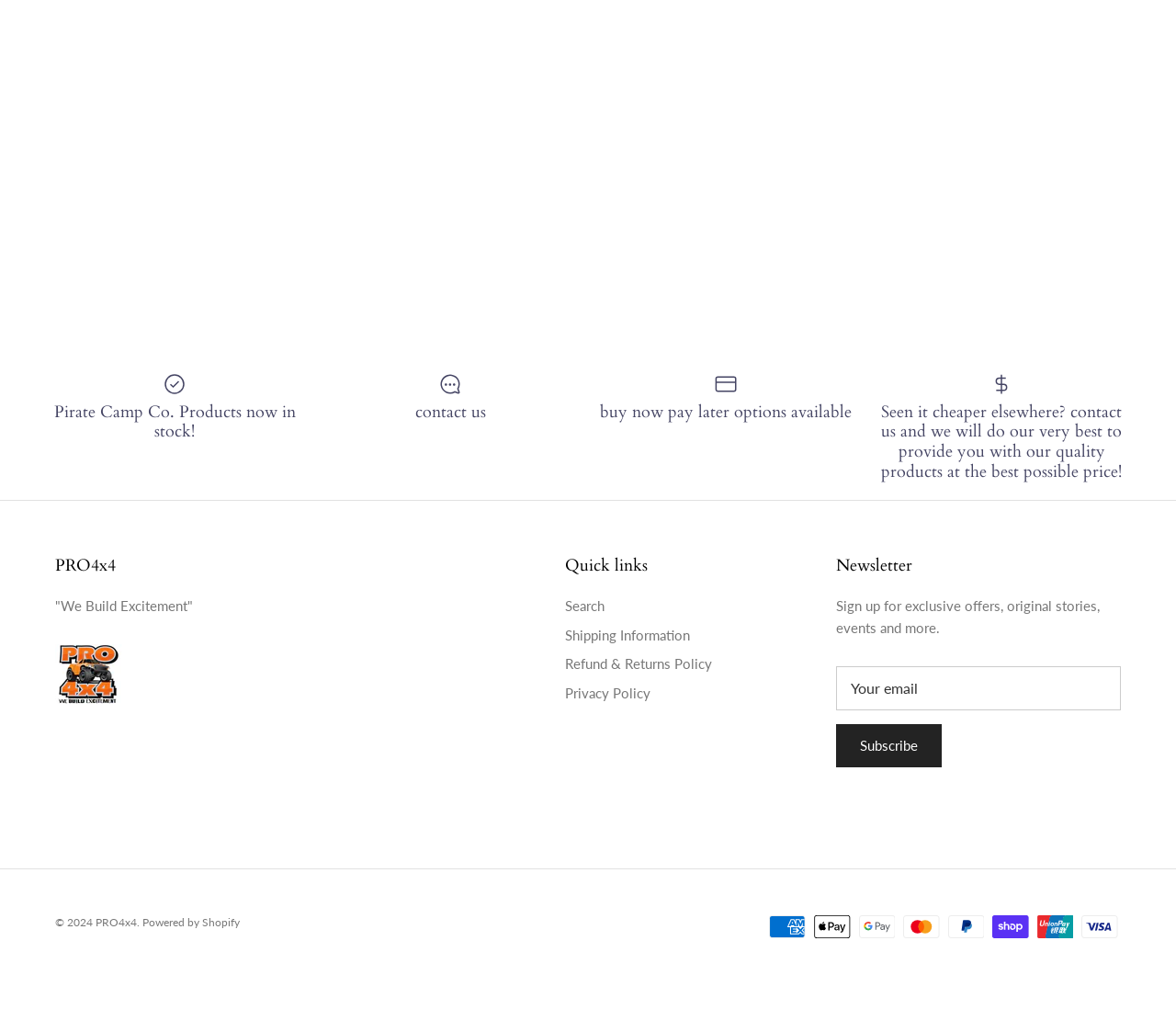Pinpoint the bounding box coordinates of the clickable area needed to execute the instruction: "Subscribe to the newsletter". The coordinates should be specified as four float numbers between 0 and 1, i.e., [left, top, right, bottom].

[0.711, 0.718, 0.801, 0.761]